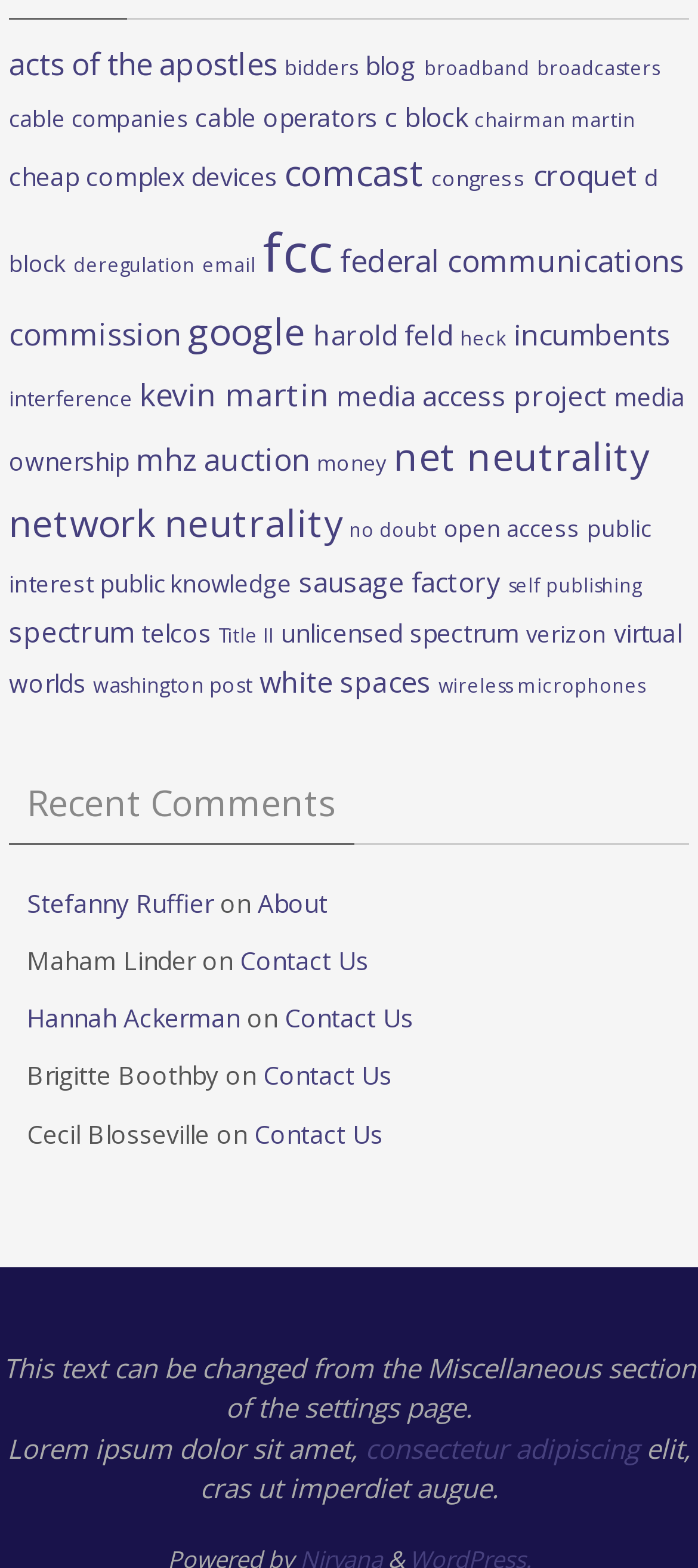Select the bounding box coordinates of the element I need to click to carry out the following instruction: "Explore 'net neutrality'".

[0.564, 0.274, 0.931, 0.308]